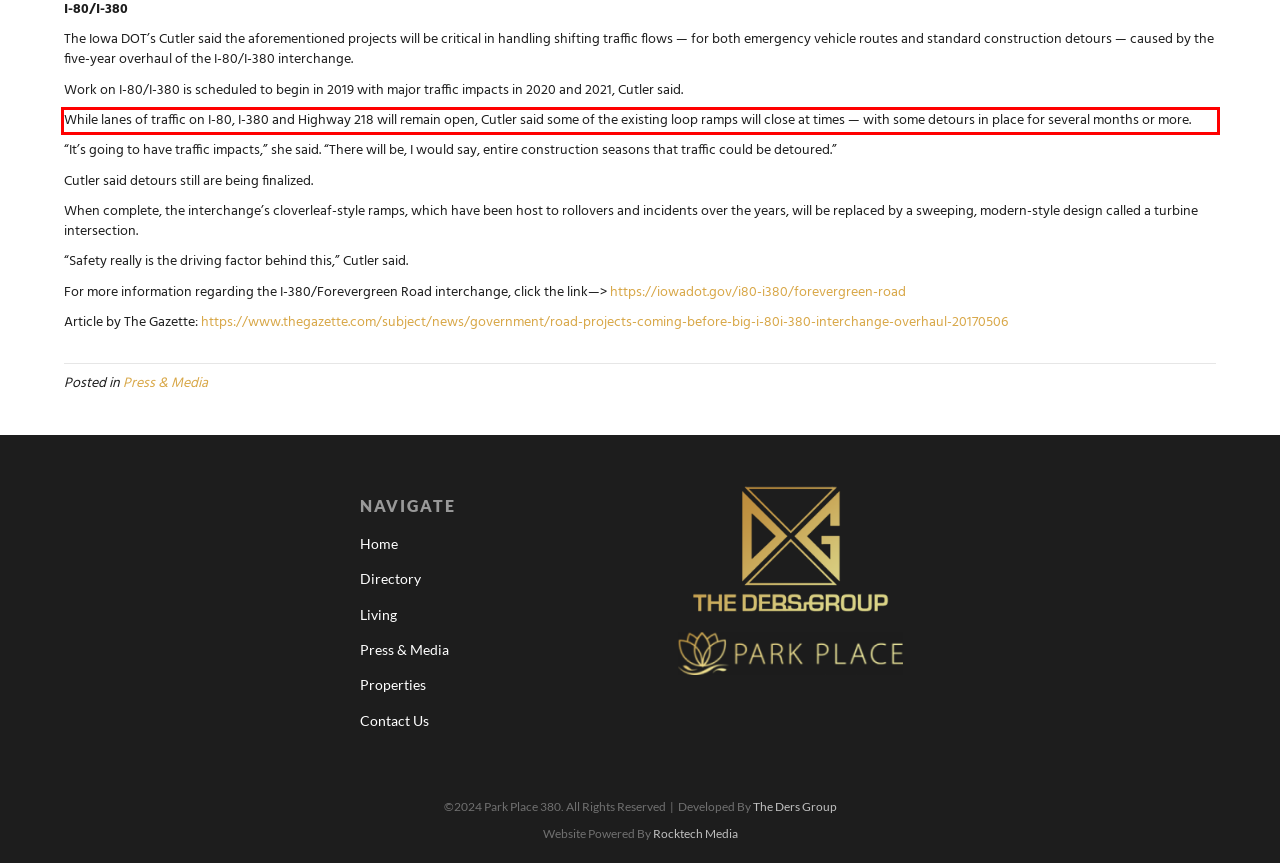Given the screenshot of the webpage, identify the red bounding box, and recognize the text content inside that red bounding box.

While lanes of traffic on I-80, I-380 and Highway 218 will remain open, Cutler said some of the existing loop ramps will close at times — with some detours in place for several months or more.